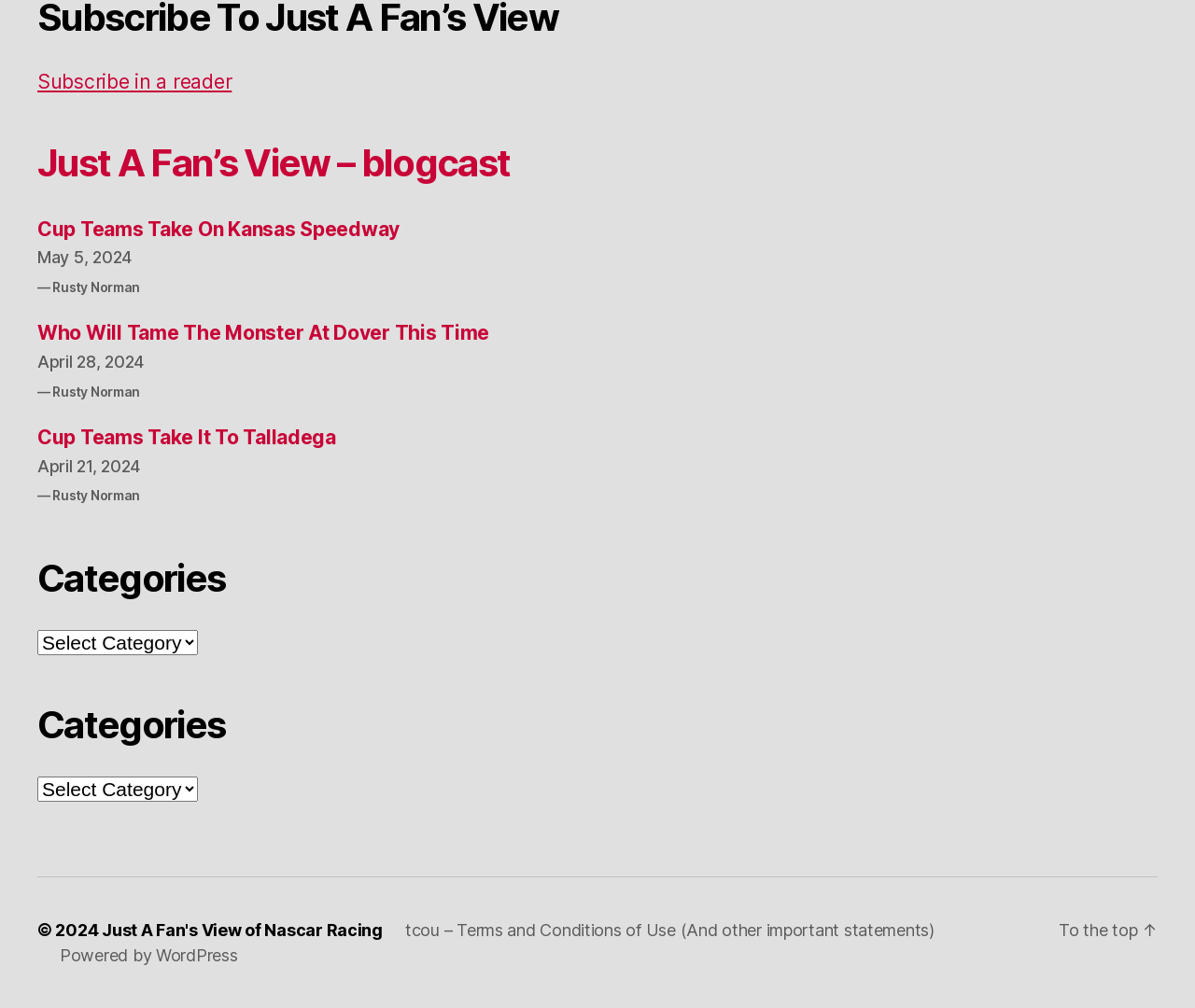What is the name of the blog?
Look at the image and answer the question with a single word or phrase.

Just A Fan’s View